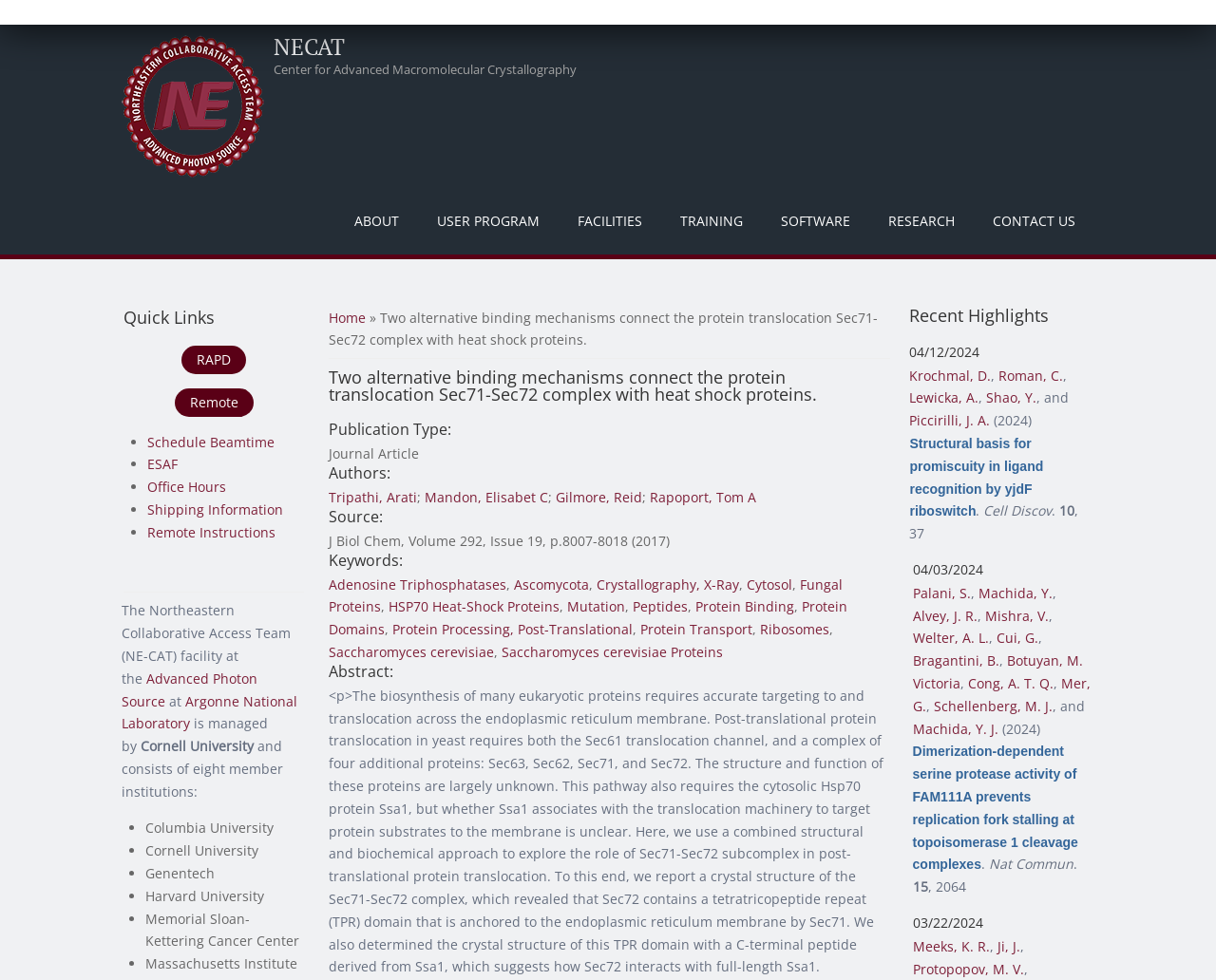Can you find the bounding box coordinates of the area I should click to execute the following instruction: "Read about 'What is Gluten?'"?

None